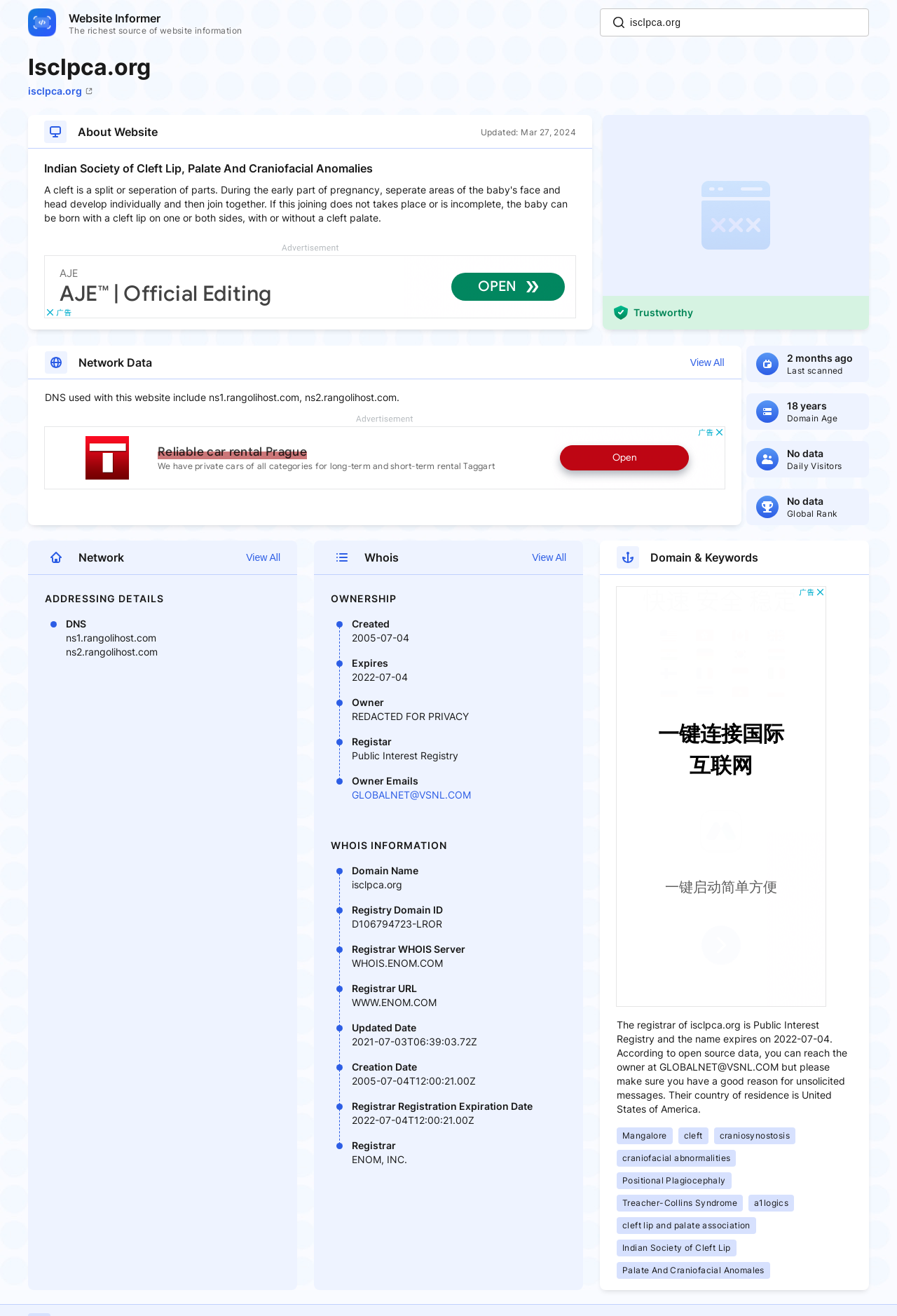Identify the bounding box of the UI element described as follows: "info@drw.org.uk". Provide the coordinates as four float numbers in the range of 0 to 1 [left, top, right, bottom].

None